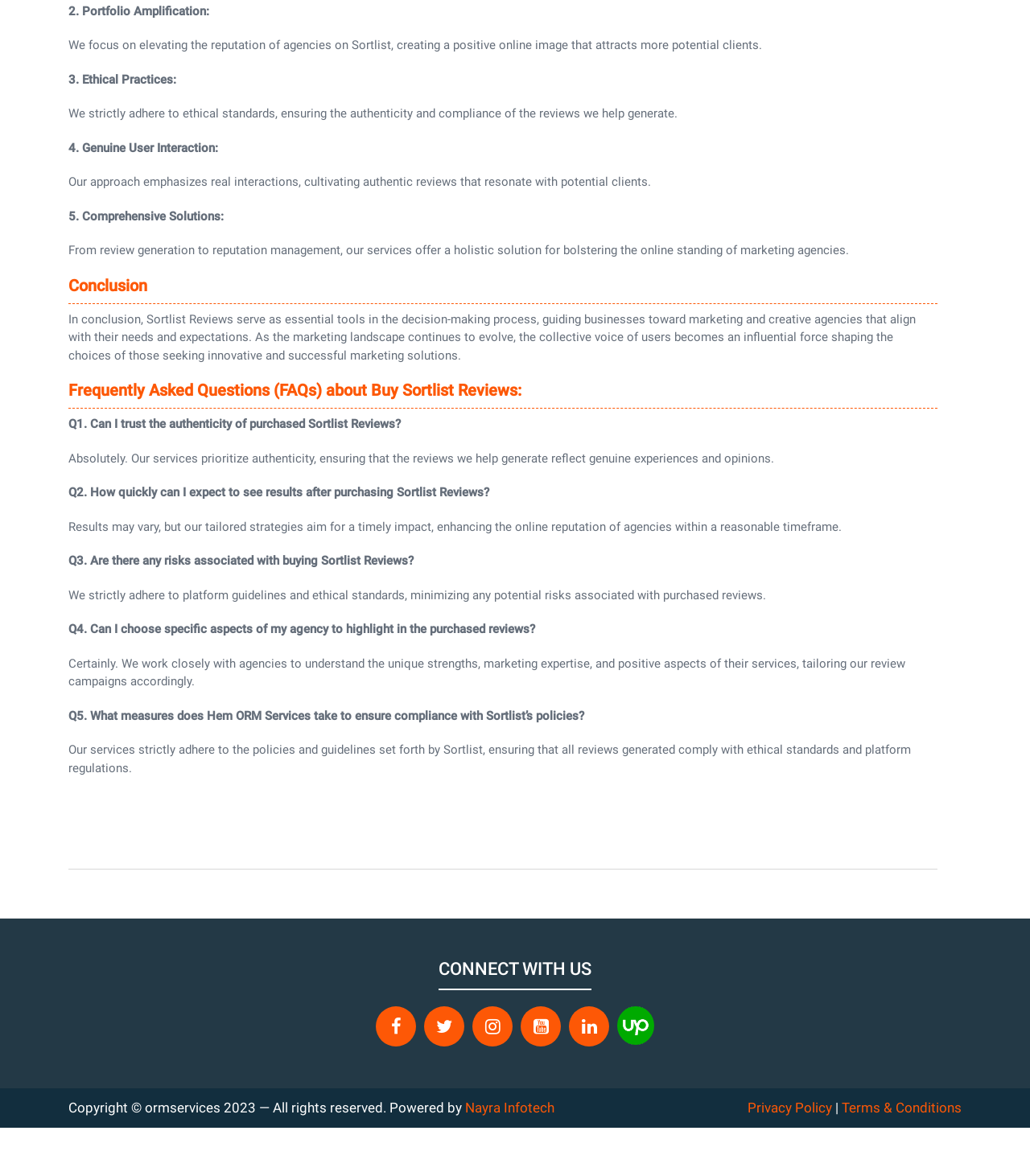Identify the bounding box coordinates of the region that should be clicked to execute the following instruction: "Click the Linkedin link".

[0.552, 0.855, 0.591, 0.89]